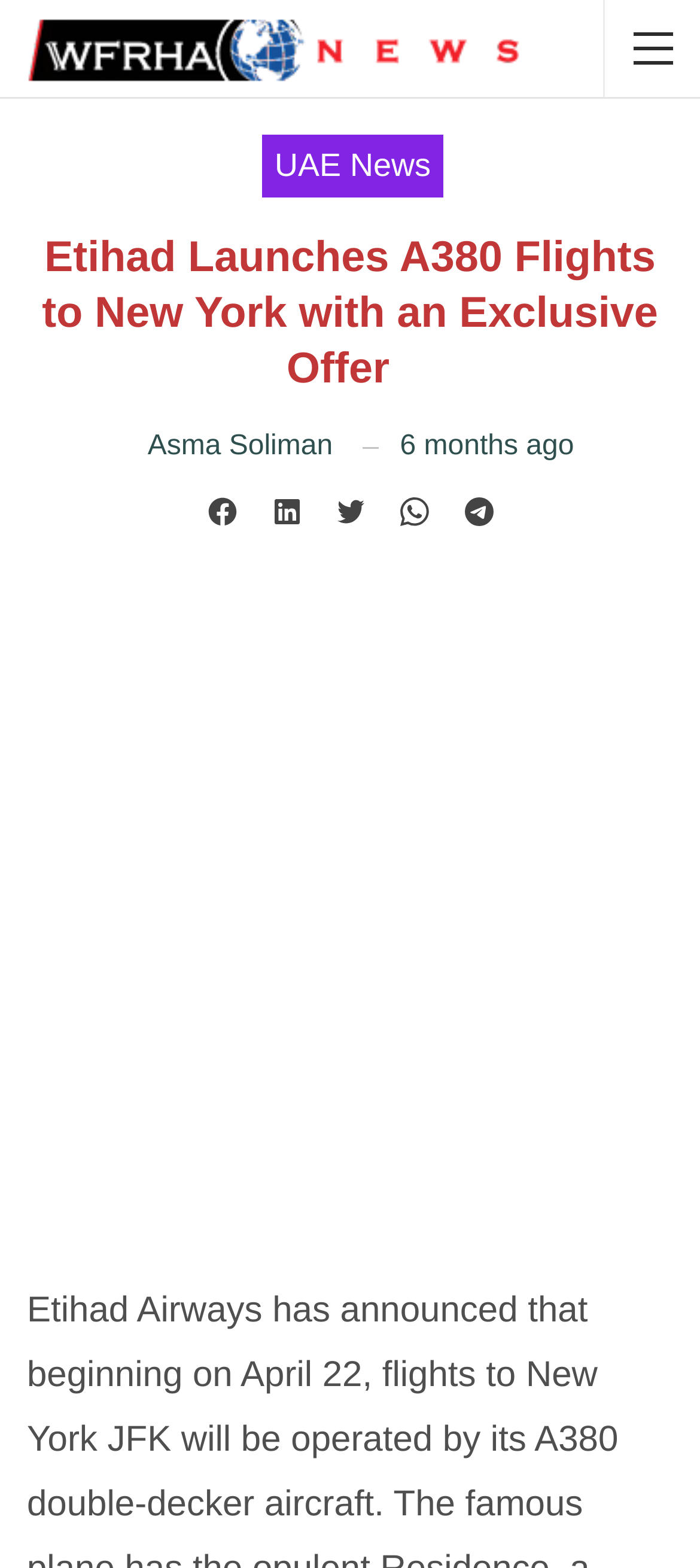How many social media links are available?
From the screenshot, provide a brief answer in one word or phrase.

5